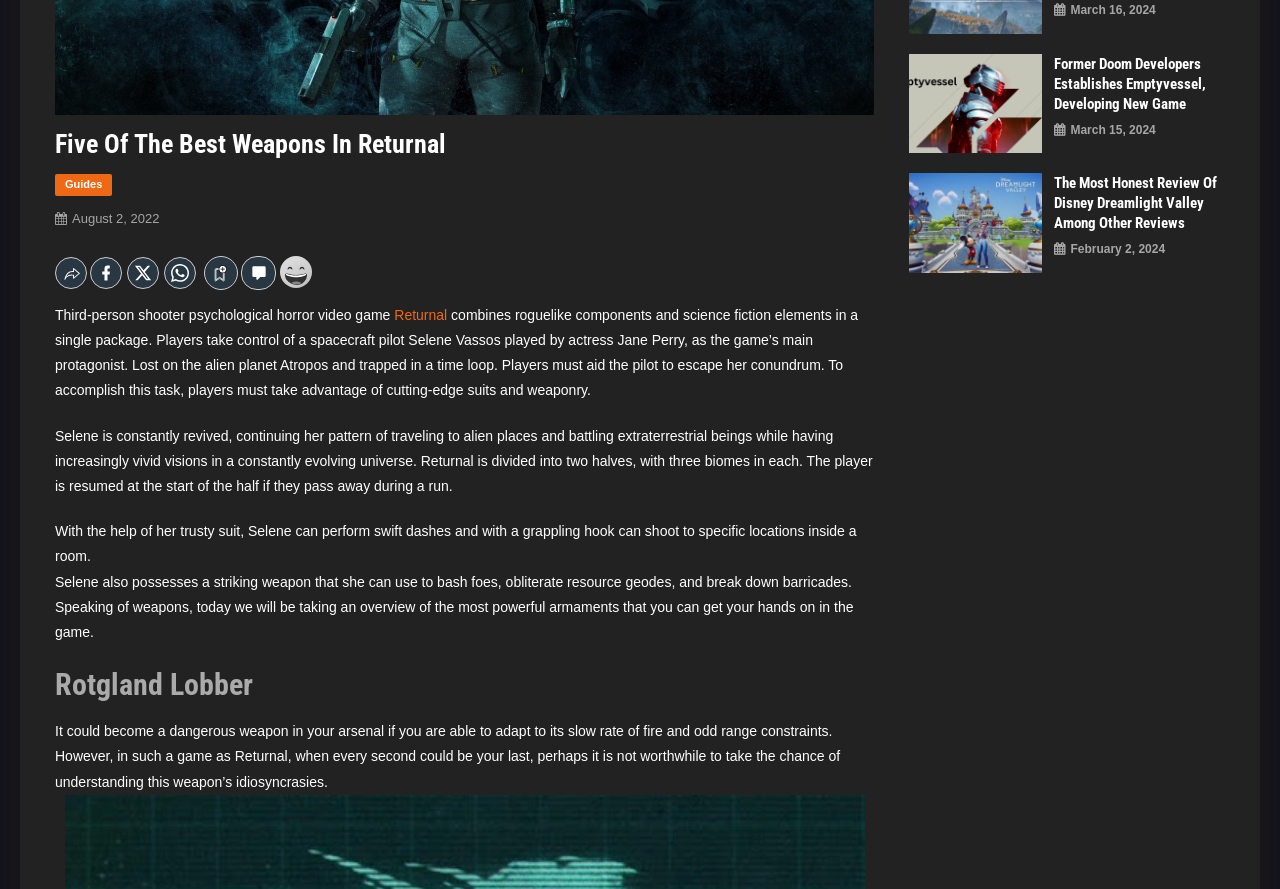Bounding box coordinates are specified in the format (top-left x, top-left y, bottom-right x, bottom-right y). All values are floating point numbers bounded between 0 and 1. Please provide the bounding box coordinate of the region this sentence describes: March 15, 2024March 26, 2024

[0.836, 0.135, 0.903, 0.159]